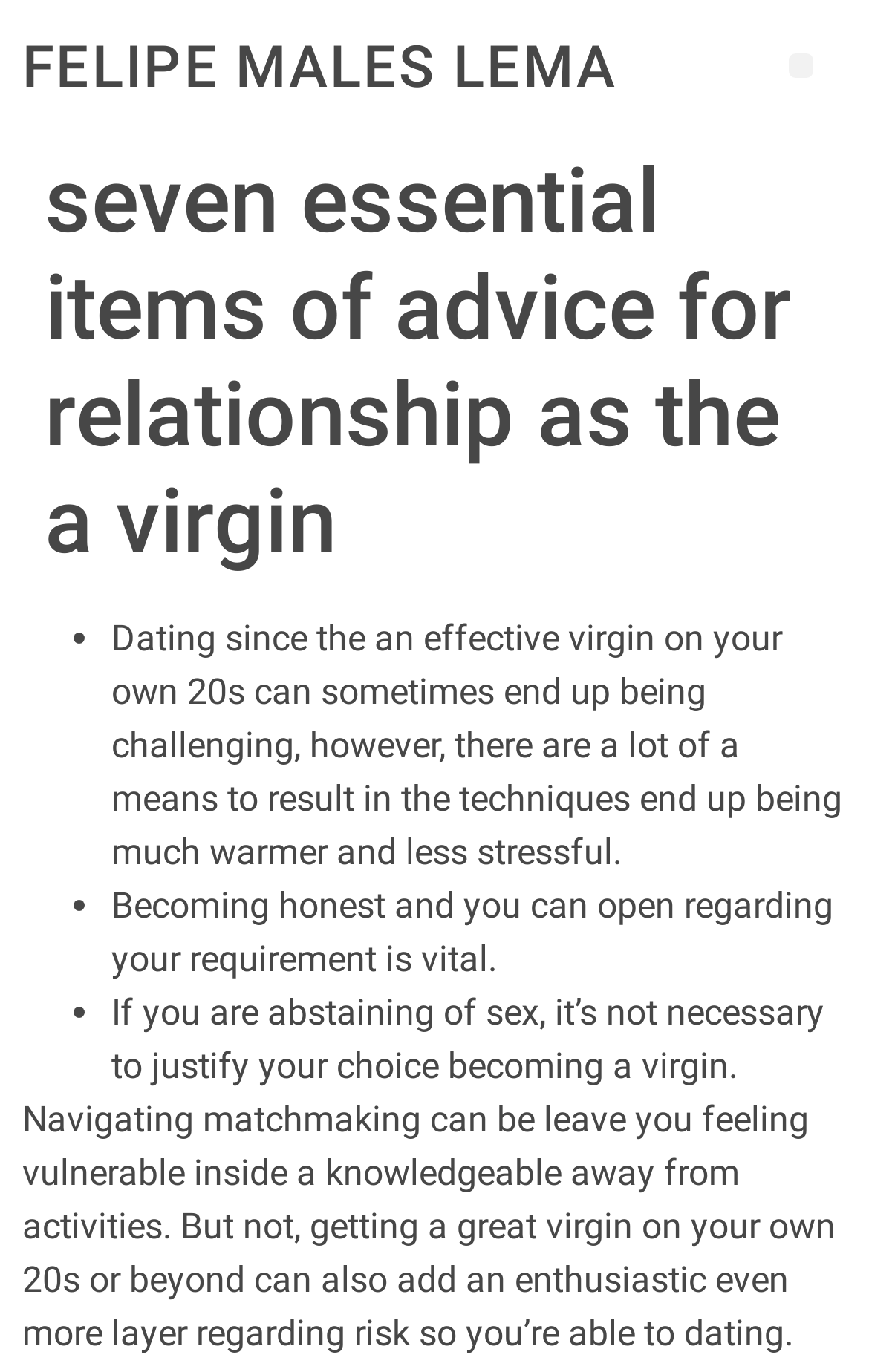Please answer the following question using a single word or phrase: 
What is the author's name?

FELIPE MALES LEMA